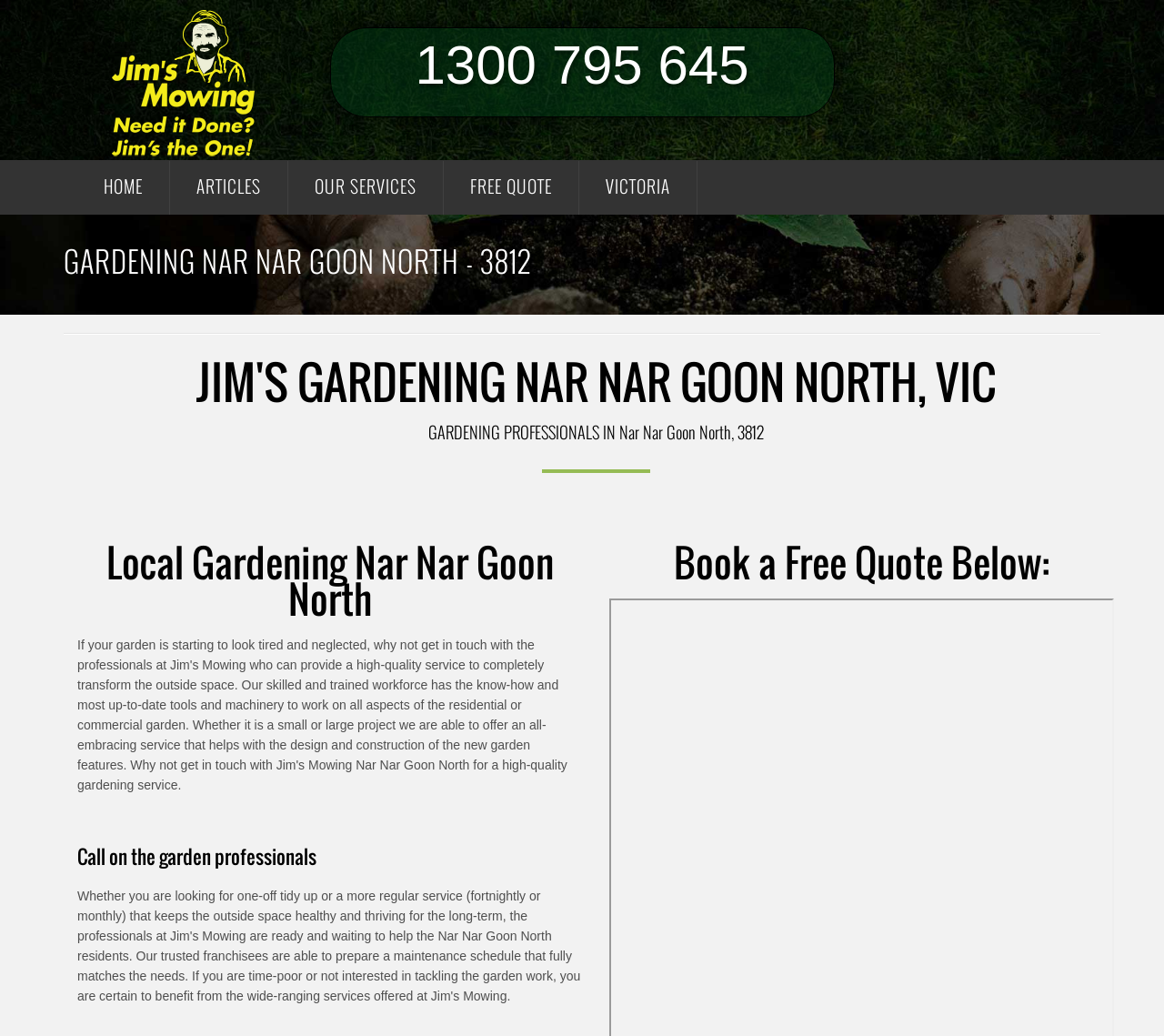Show the bounding box coordinates for the HTML element described as: "1300 795 645".

[0.357, 0.067, 0.643, 0.084]